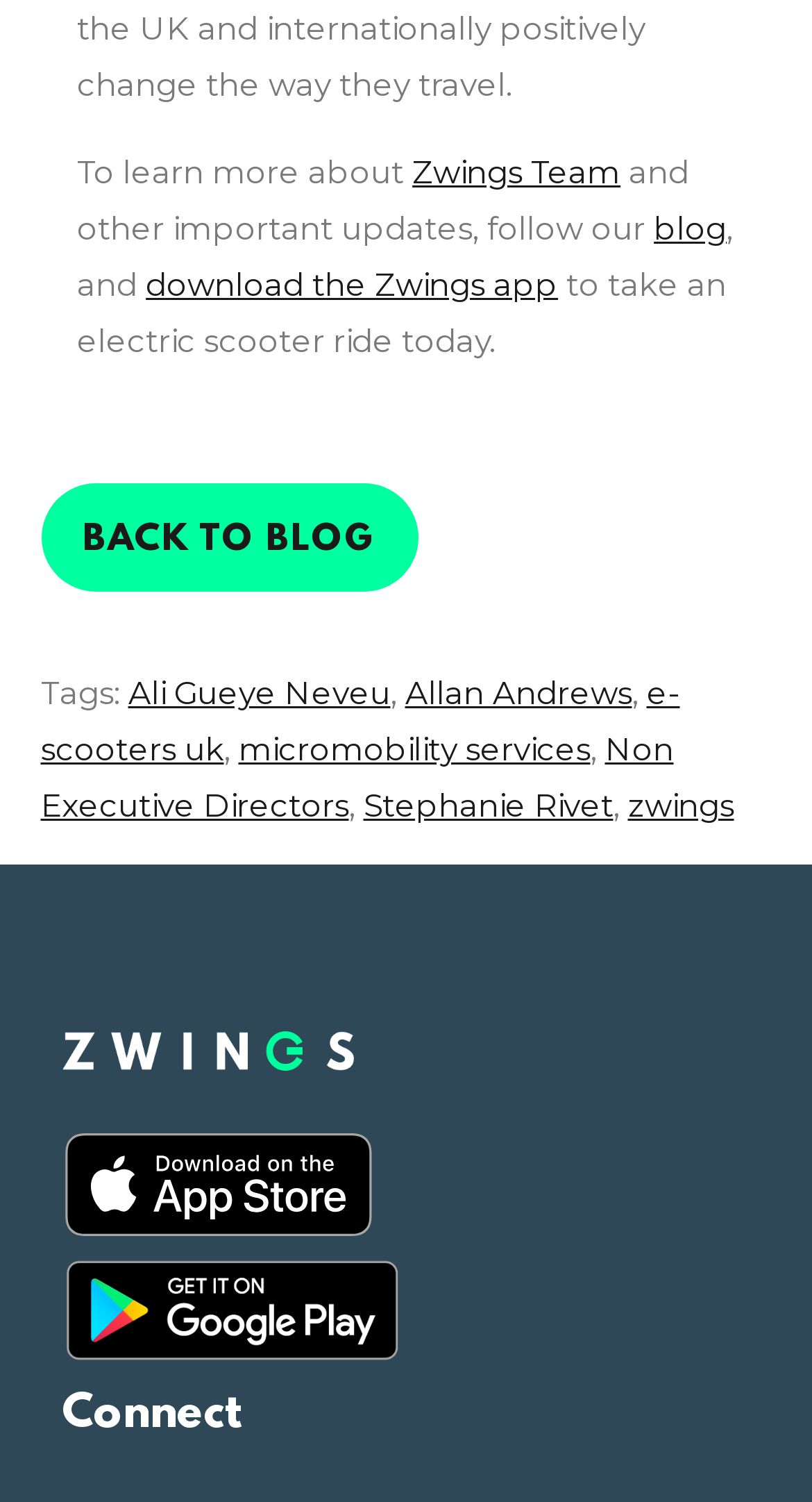Can you pinpoint the bounding box coordinates for the clickable element required for this instruction: "Download the Zwings app"? The coordinates should be four float numbers between 0 and 1, i.e., [left, top, right, bottom].

[0.18, 0.176, 0.687, 0.203]